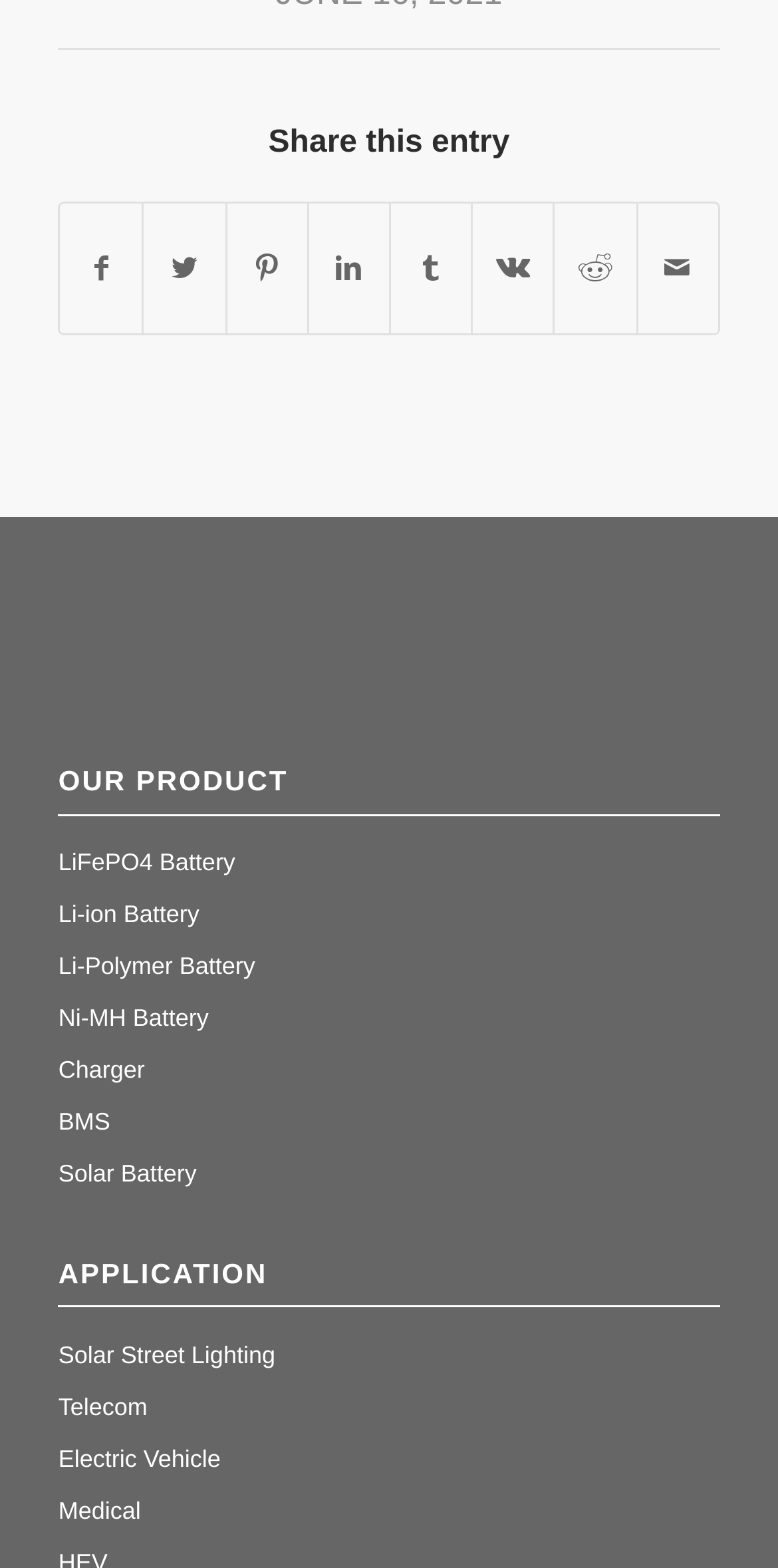Can you find the bounding box coordinates for the UI element given this description: "Electric Vehicle"? Provide the coordinates as four float numbers between 0 and 1: [left, top, right, bottom].

[0.075, 0.921, 0.284, 0.939]